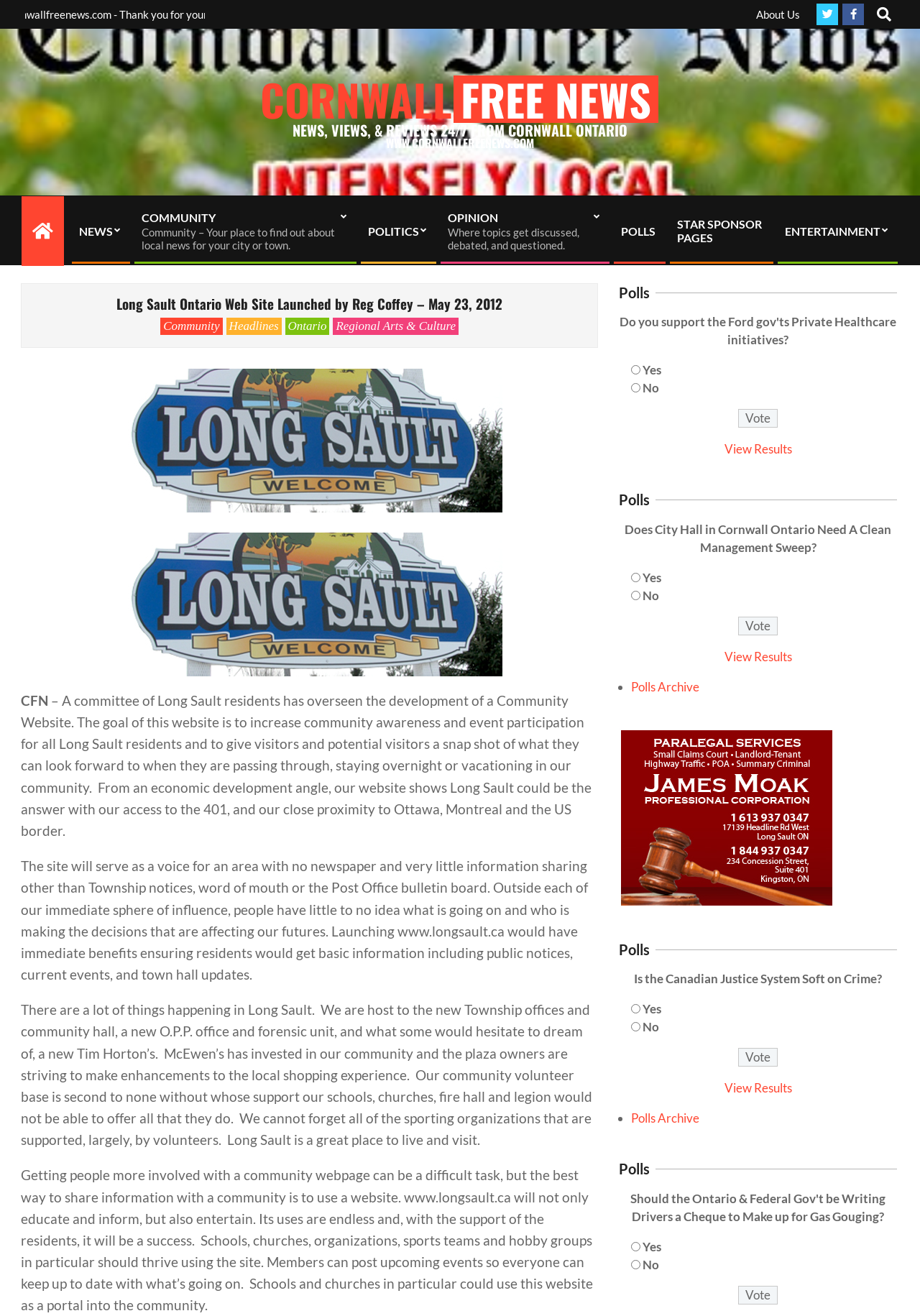Give the bounding box coordinates for this UI element: "Star Sponsor Pages". The coordinates should be four float numbers between 0 and 1, arranged as [left, top, right, bottom].

[0.725, 0.154, 0.841, 0.197]